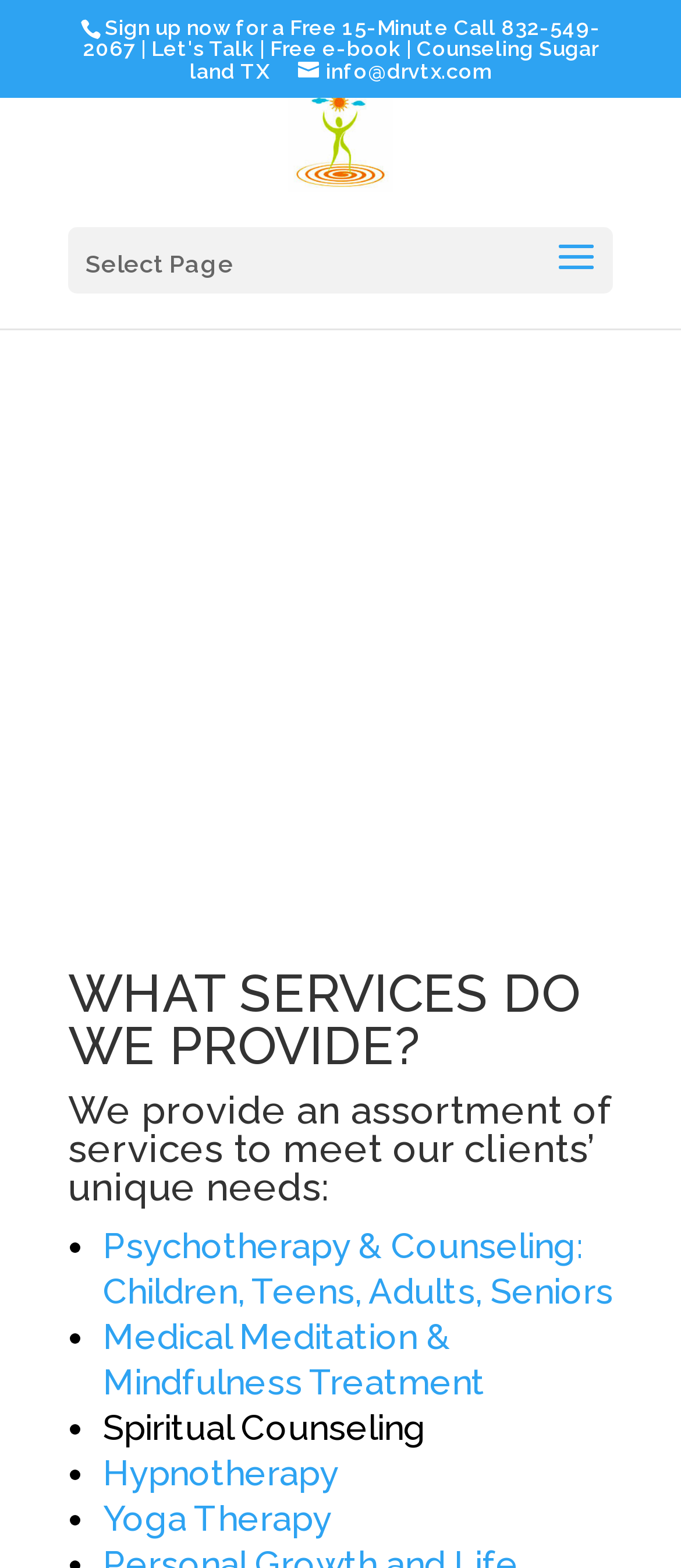Please find the bounding box for the UI element described by: "Free e-book".

[0.396, 0.023, 0.588, 0.039]